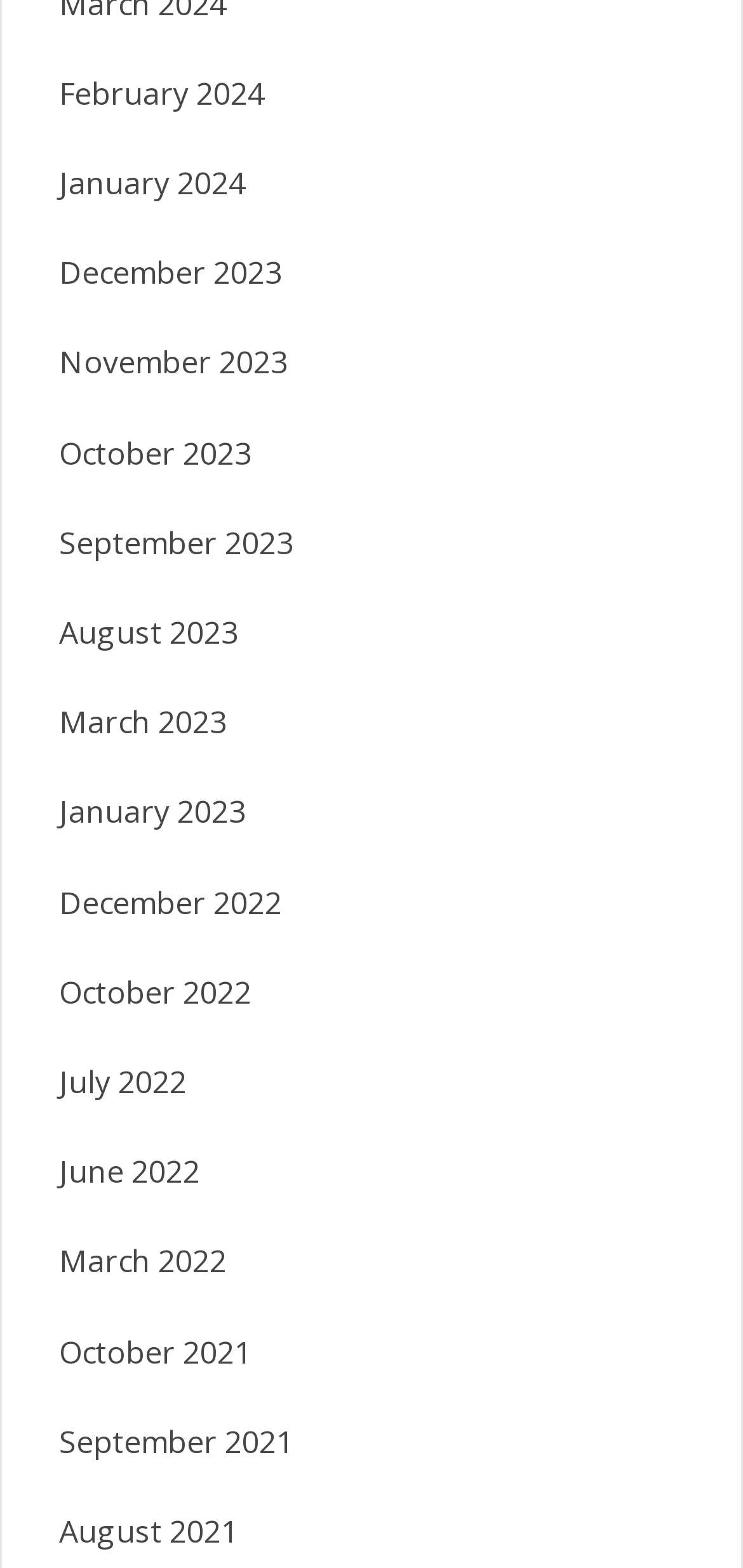Find the bounding box coordinates of the element I should click to carry out the following instruction: "View January 2023".

[0.079, 0.505, 0.331, 0.531]